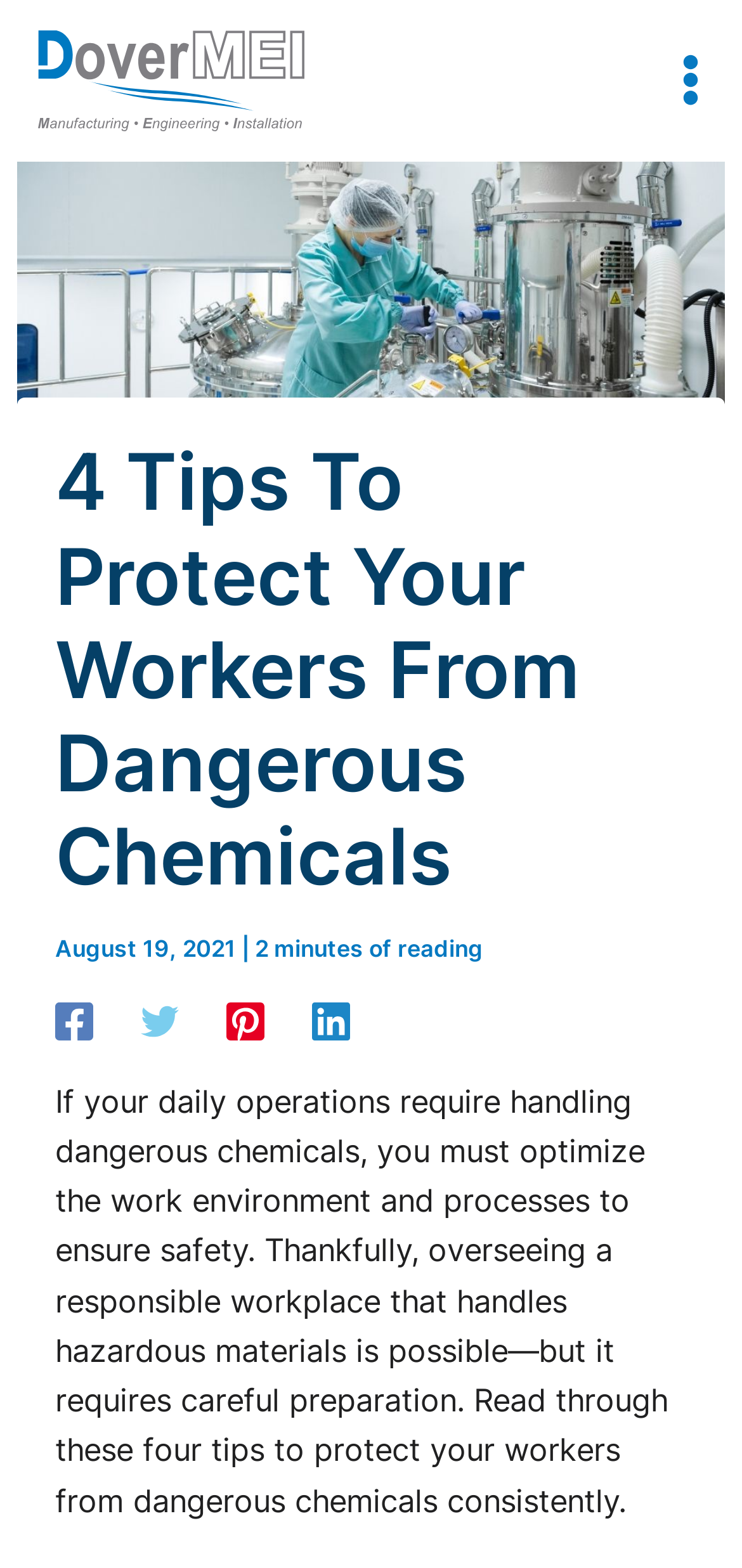Provide your answer in one word or a succinct phrase for the question: 
What is the company name in the top-left corner?

DoverMEI